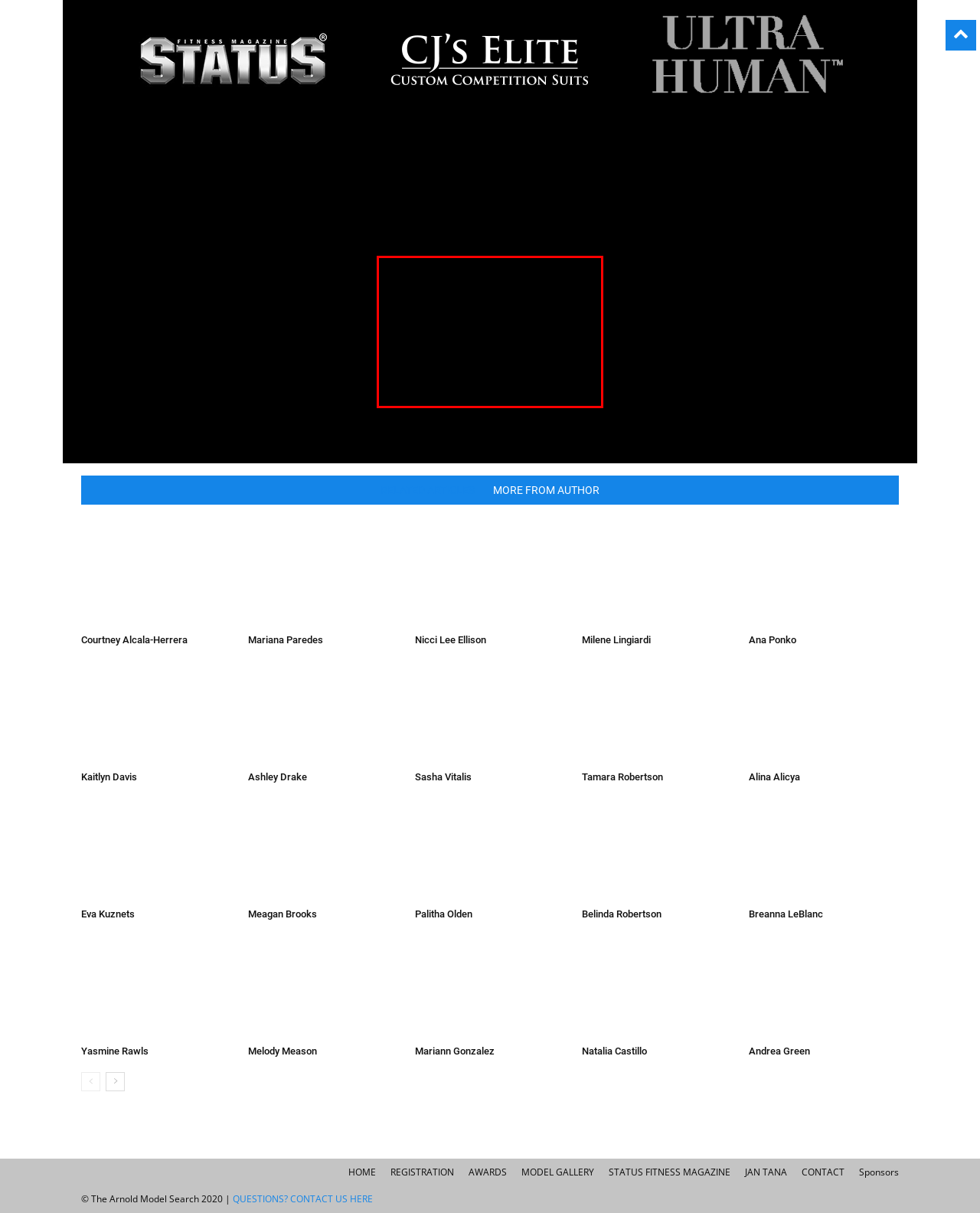You are given a screenshot of a webpage with a red rectangle bounding box. Choose the best webpage description that matches the new webpage after clicking the element in the bounding box. Here are the candidates:
A. Natalia Castillo | Arnold Model Search 2020
B. Mary Kay | Official Site
C. Magnum Nutraceuticals | Award Winning Sports Nutrition Supplements
 – Magnum Worldwide
D. Eva Kuznets | Arnold Model Search 2020
E. Iron Demon Clothing
F. Belinda Robertson | Arnold Model Search 2020
G. Courtney Alcala-Herrera | Arnold Model Search 2020
H. Ana Ponko | Arnold Model Search 2020

B